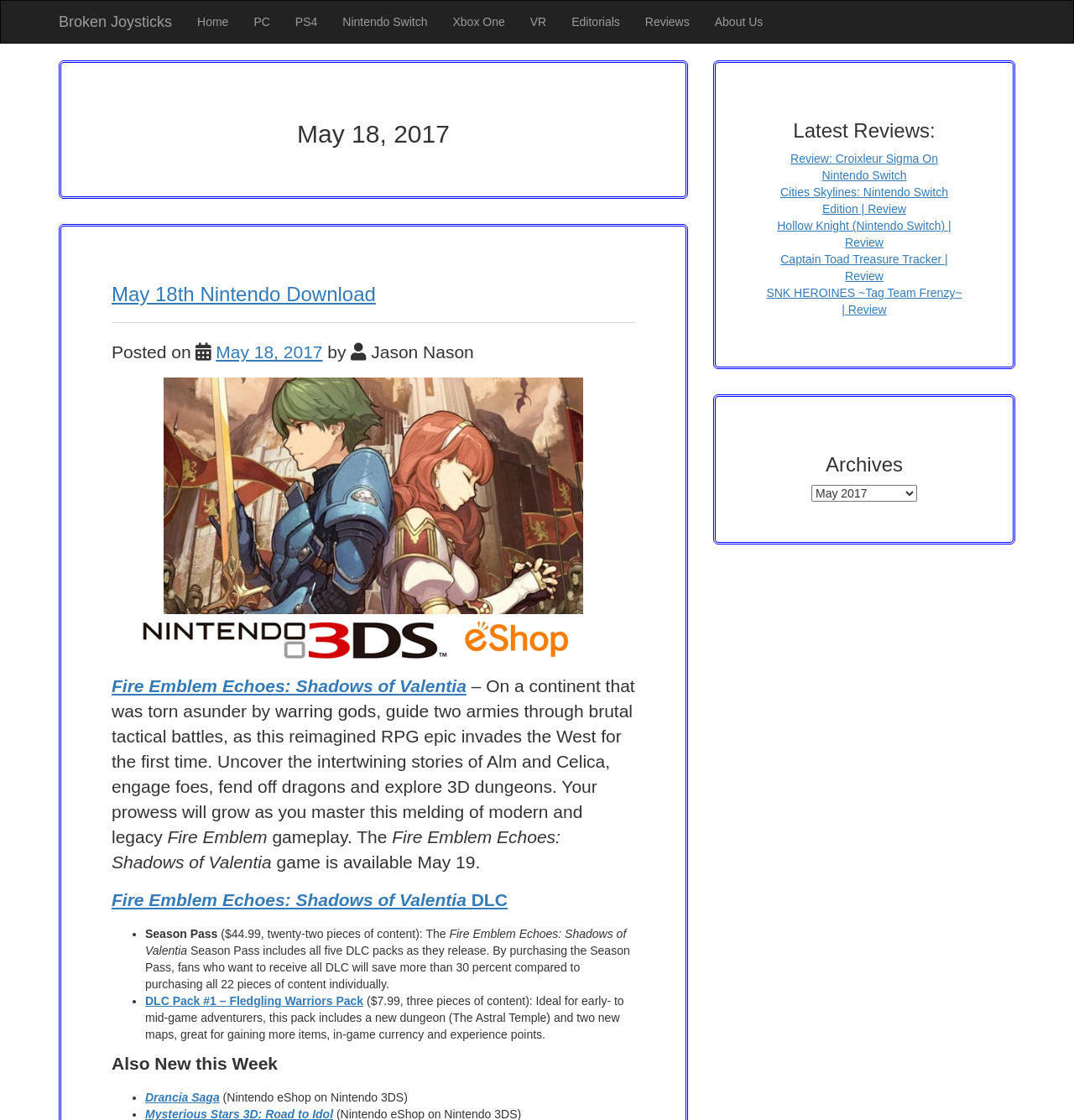Please determine the bounding box coordinates of the element's region to click in order to carry out the following instruction: "Click on Home". The coordinates should be four float numbers between 0 and 1, i.e., [left, top, right, bottom].

[0.172, 0.001, 0.225, 0.038]